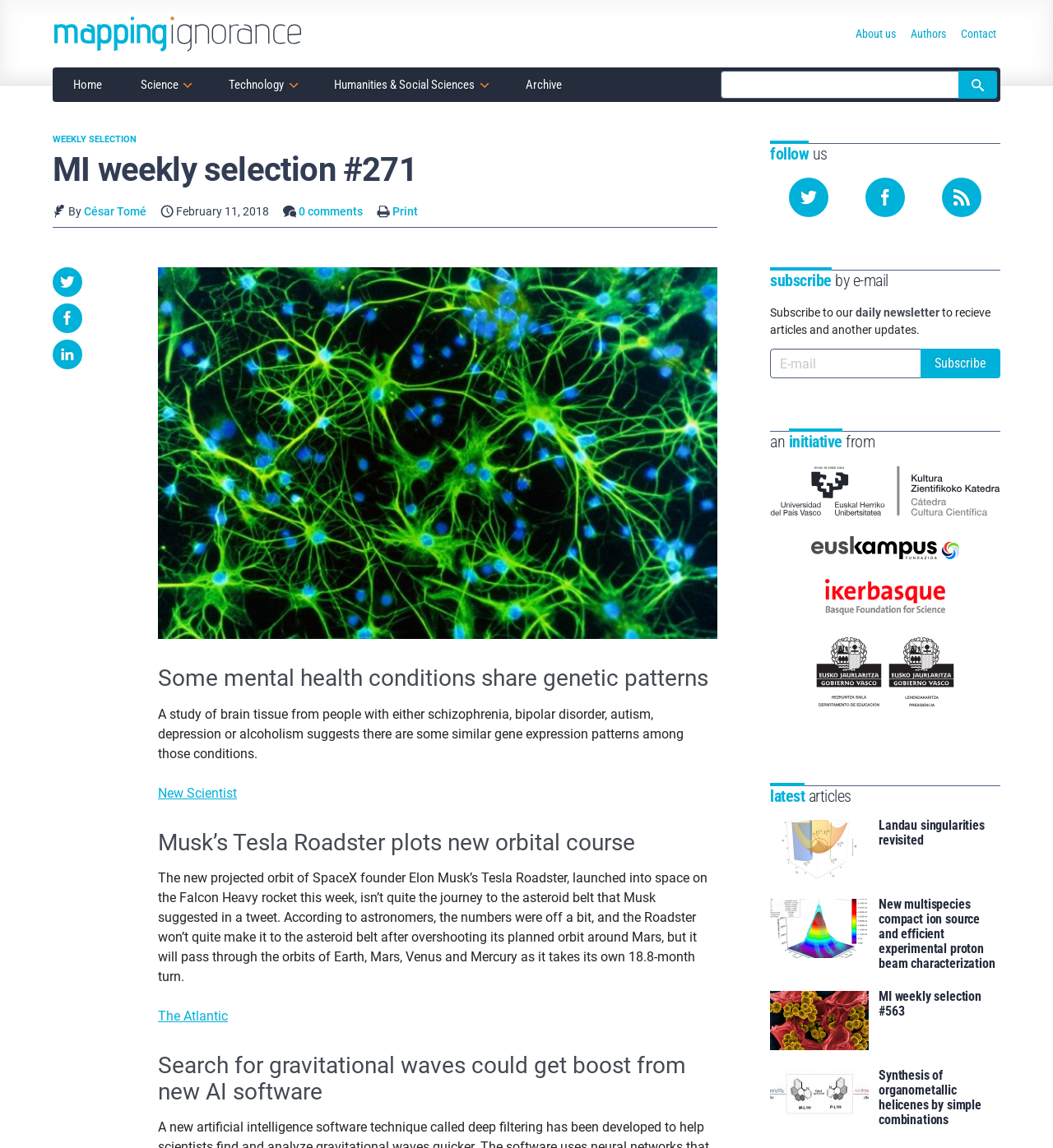Could you locate the bounding box coordinates for the section that should be clicked to accomplish this task: "Go to the home page".

[0.053, 0.062, 0.114, 0.086]